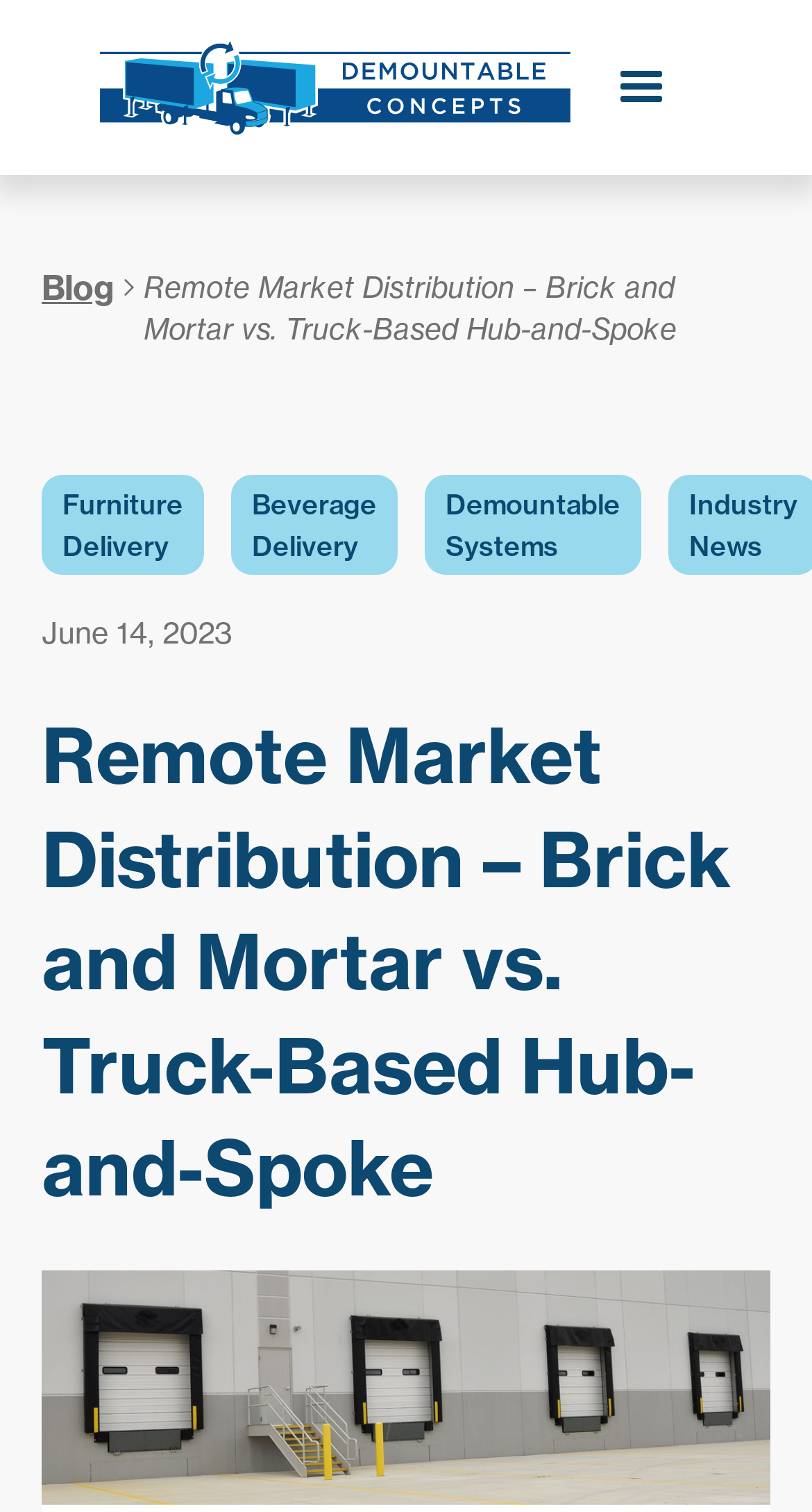Please extract the primary headline from the webpage.

Remote Market Distribution – Brick and Mortar vs. Truck-Based Hub-and-Spoke